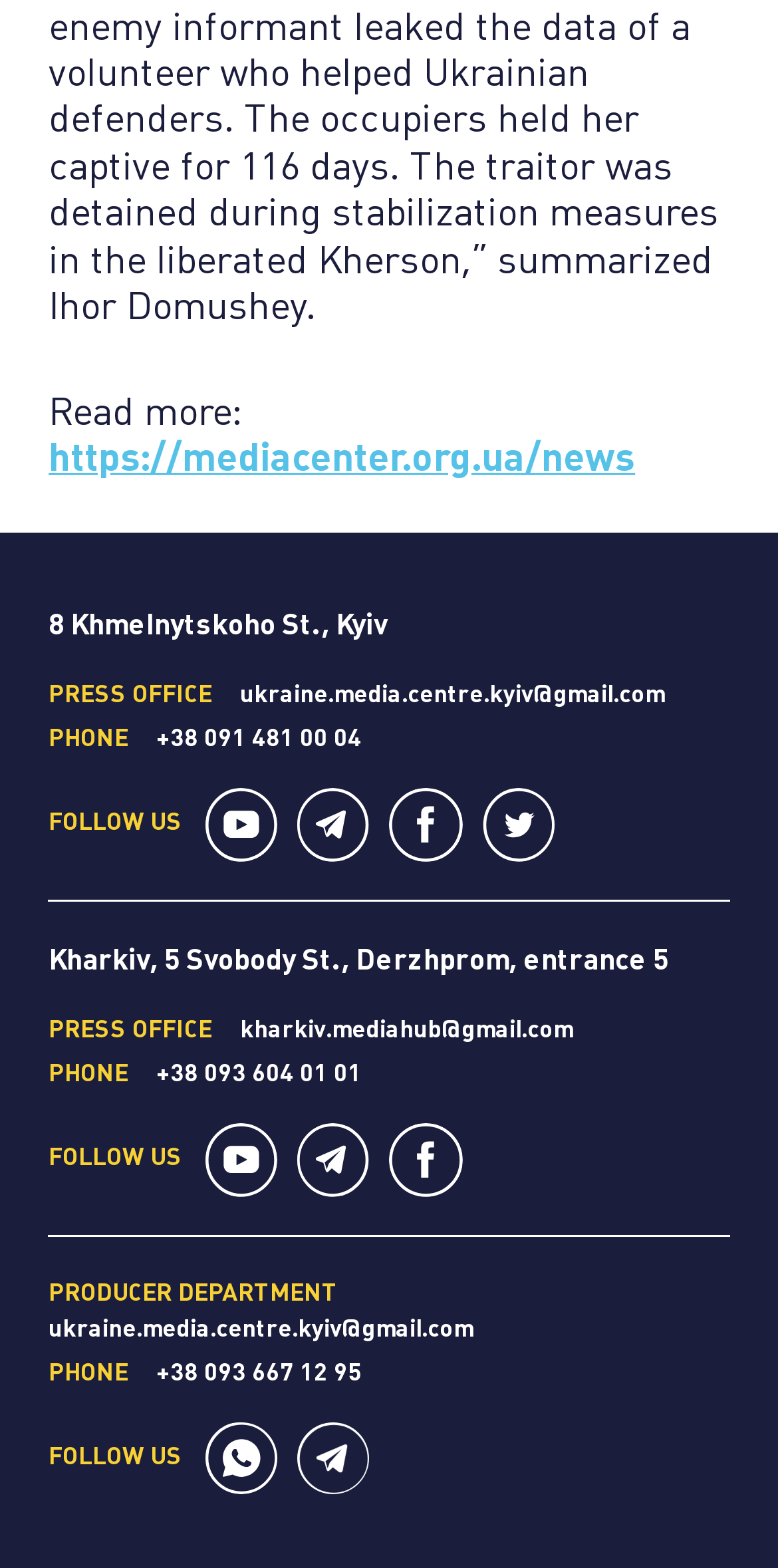Provide the bounding box coordinates of the HTML element this sentence describes: "ukraine.media.centre.kyiv@gmail.com". The bounding box coordinates consist of four float numbers between 0 and 1, i.e., [left, top, right, bottom].

[0.063, 0.841, 0.609, 0.856]